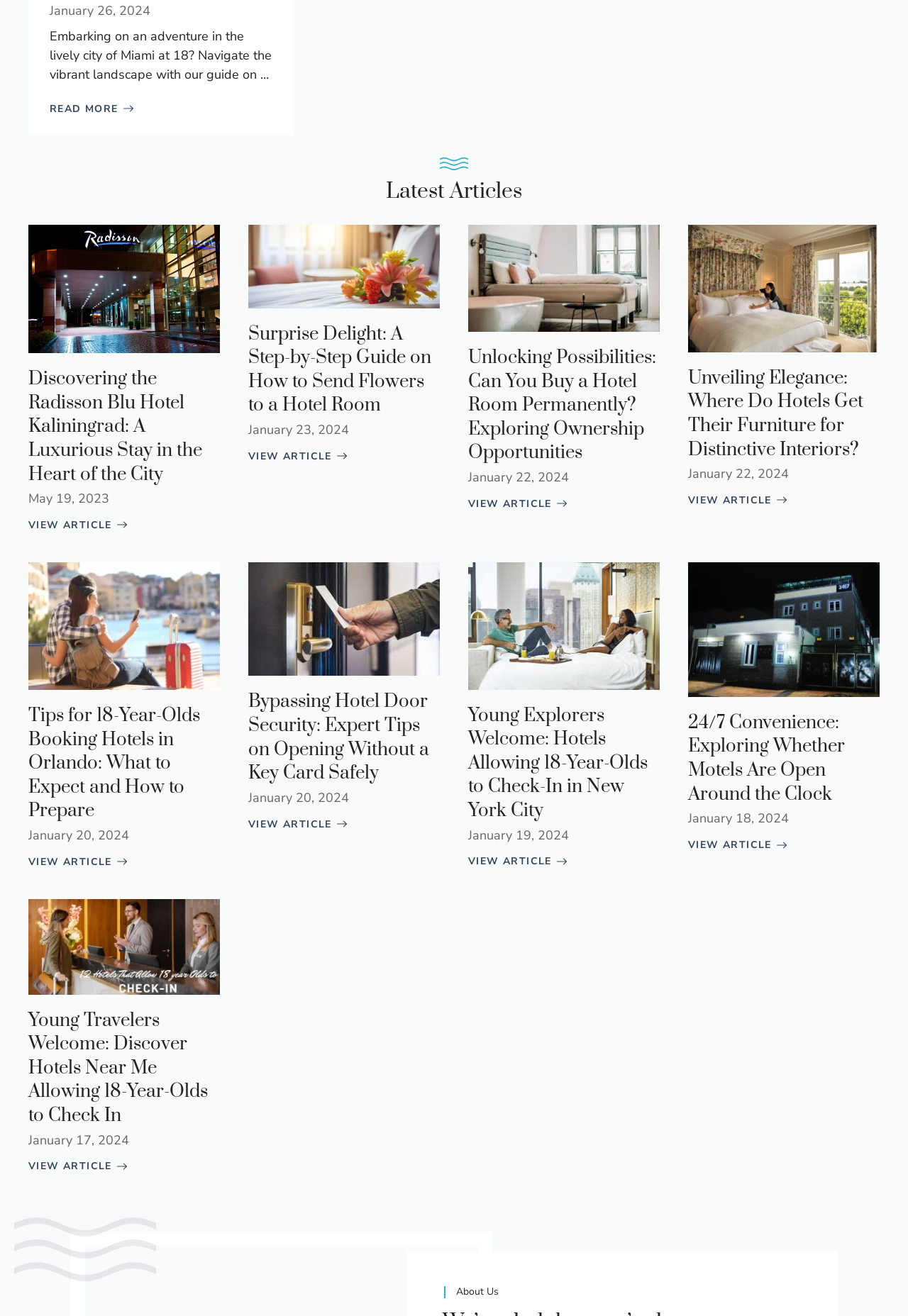Locate the bounding box coordinates of the element's region that should be clicked to carry out the following instruction: "Read more about Embarking on an adventure in the lively city of Miami". The coordinates need to be four float numbers between 0 and 1, i.e., [left, top, right, bottom].

[0.055, 0.077, 0.147, 0.088]